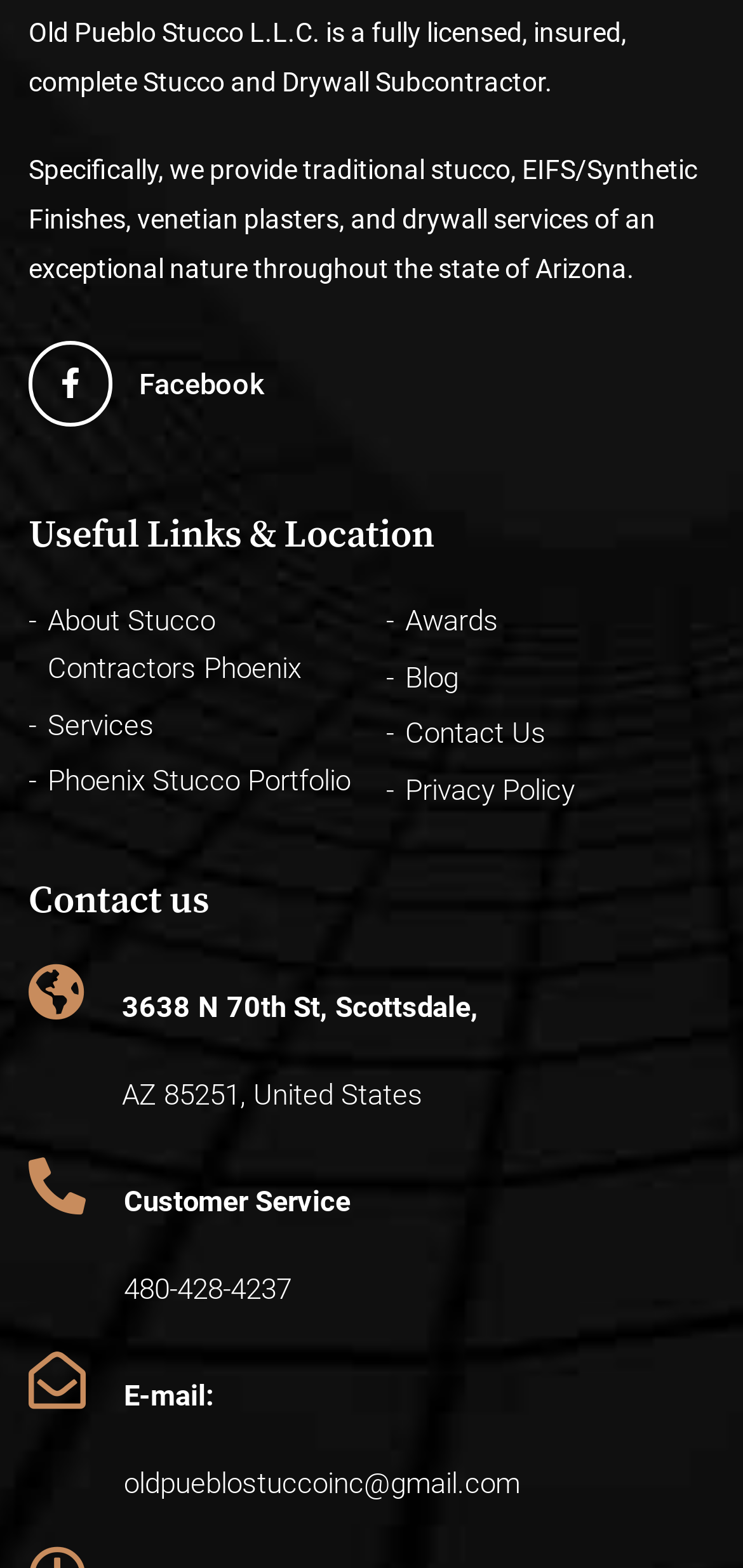Please identify the bounding box coordinates of where to click in order to follow the instruction: "Visit the Facebook page".

None